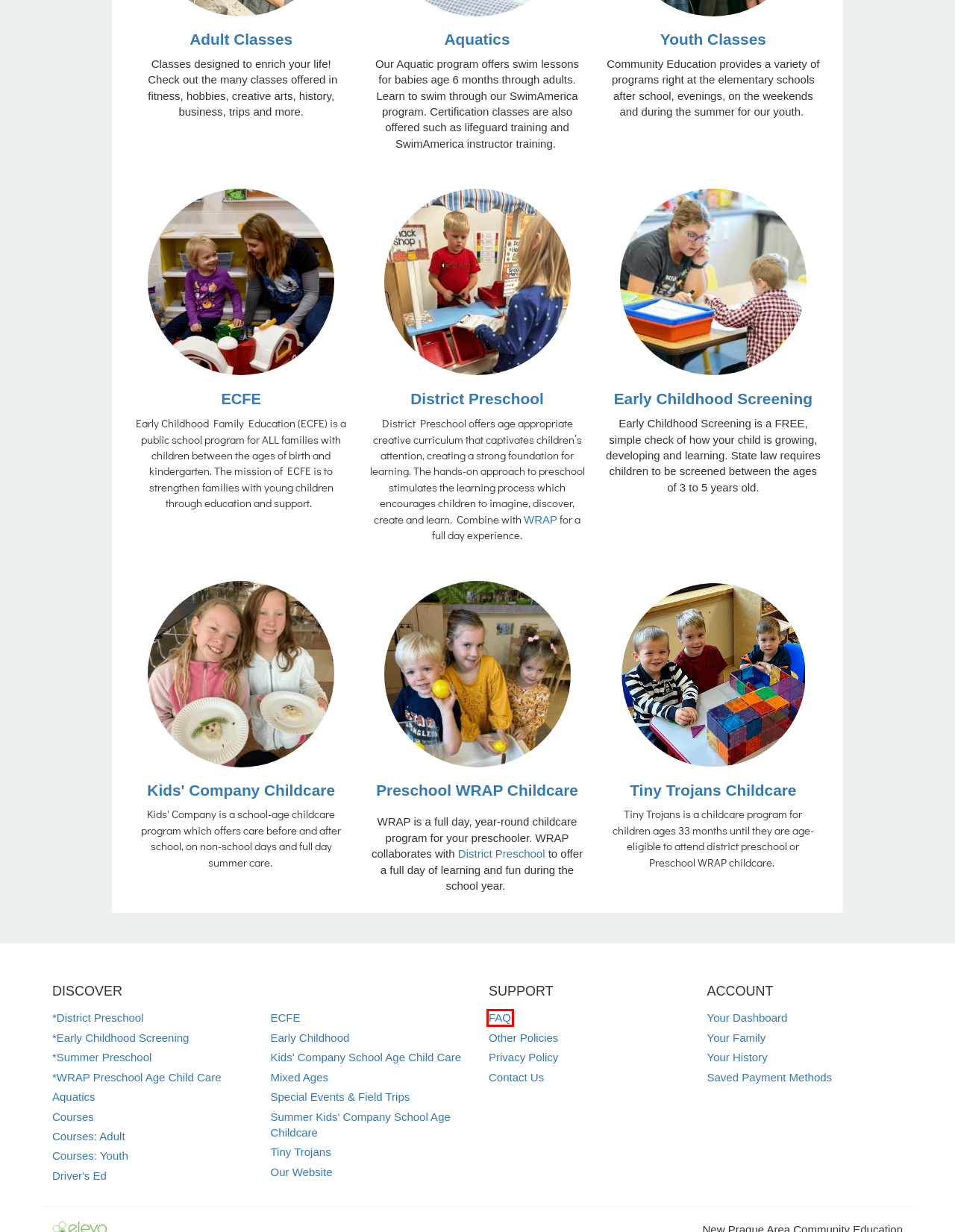Inspect the provided webpage screenshot, concentrating on the element within the red bounding box. Select the description that best represents the new webpage after you click the highlighted element. Here are the candidates:
A. Summer Kids' Company School Age Childcare - New Prague Area Community Education
B. *Summer Preschool - New Prague Area Community Education
C. *Early Childhood Screening - New Prague Area Community Education
D. Kids' Company School Age Child Care - New Prague Area Community Education
E. Kids-Company-Childcare - New Prague Area Community Education
F. Other Policies - New Prague Area Community Education
G. Search - New Prague Area Community Education
H. Frequently Asked Questions - New Prague Area Community Education

H